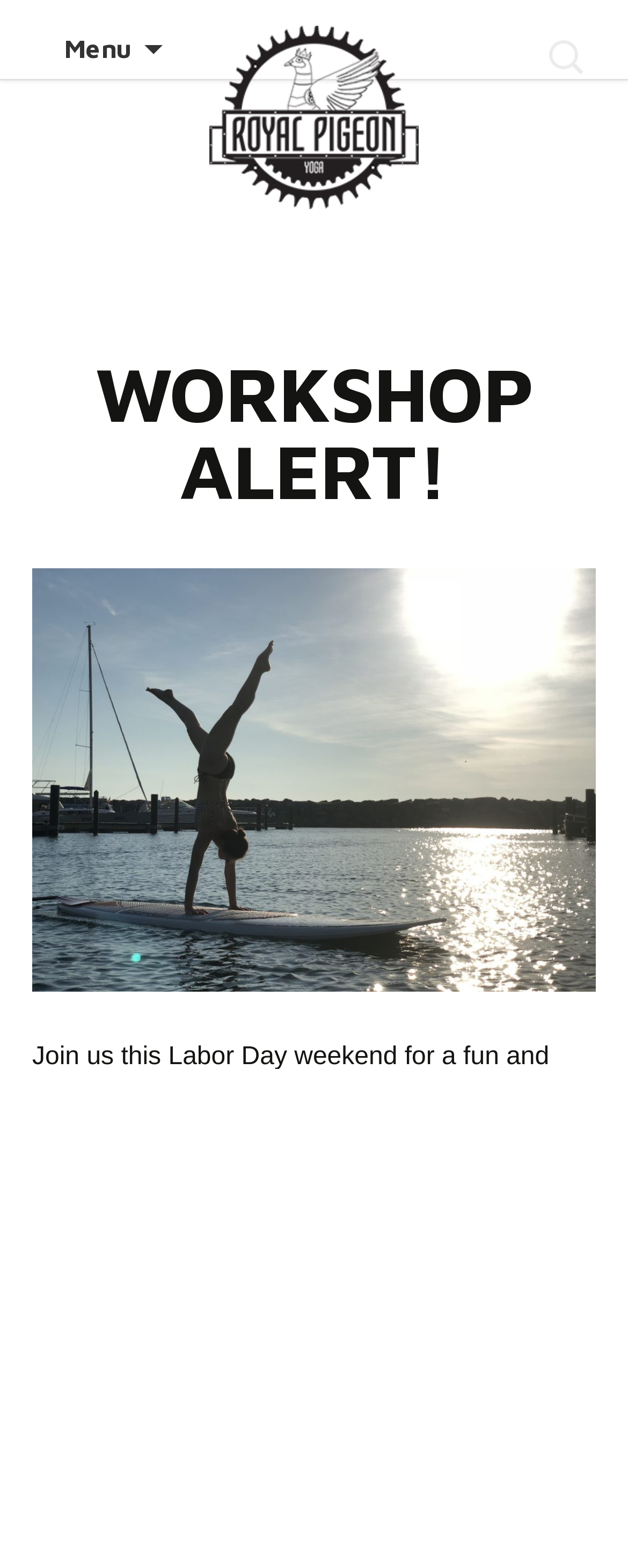Summarize the webpage comprehensively, mentioning all visible components.

The webpage is about a workshop alert from Royal Pigeon Yoga. At the top left, there is a heading that says "Menu" with an icon. Next to it, on the top center, is a link to "Skip to content". On the top right, there is a search bar with a label "Search for:" and a search box.

Below the search bar, there is a prominent image that takes up about half of the screen width, with a header on top of it that says "WORKSHOP ALERT!" in bold font. The image is accompanied by a descriptive text that spans about three-quarters of the screen width, which announces a workshop on arm balances and inversions to be held on Labor Day weekend. The text provides details about what students can expect to learn in the two-hour workshop.